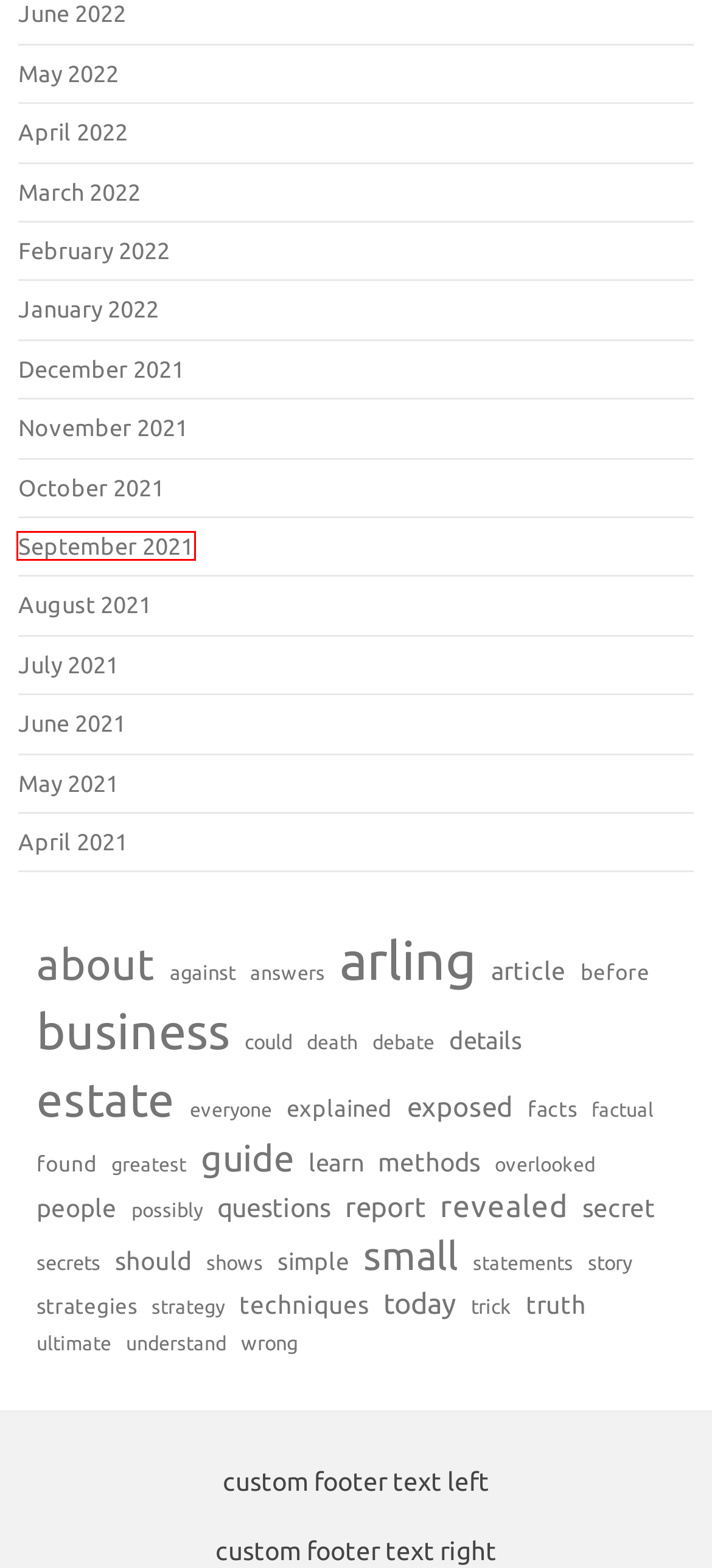You have a screenshot of a webpage where a red bounding box highlights a specific UI element. Identify the description that best matches the resulting webpage after the highlighted element is clicked. The choices are:
A. exposed – Arlington Real Estate
B. understand – Arlington Real Estate
C. March 2022 – Arlington Real Estate
D. story – Arlington Real Estate
E. July 2021 – Arlington Real Estate
F. September 2021 – Arlington Real Estate
G. methods – Arlington Real Estate
H. explained – Arlington Real Estate

F